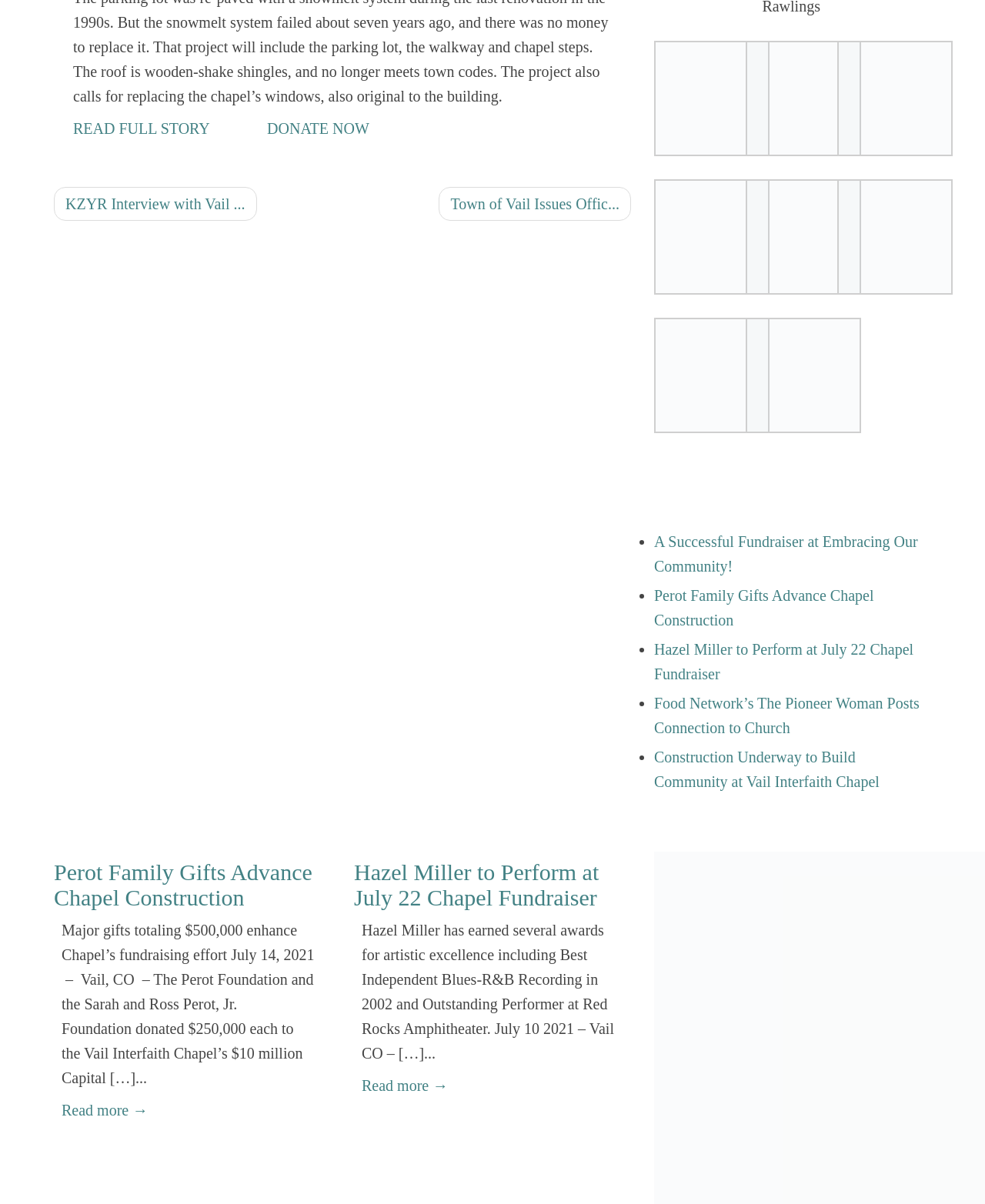Mark the bounding box of the element that matches the following description: "Town of Vail Issues Offic...".

[0.446, 0.155, 0.641, 0.183]